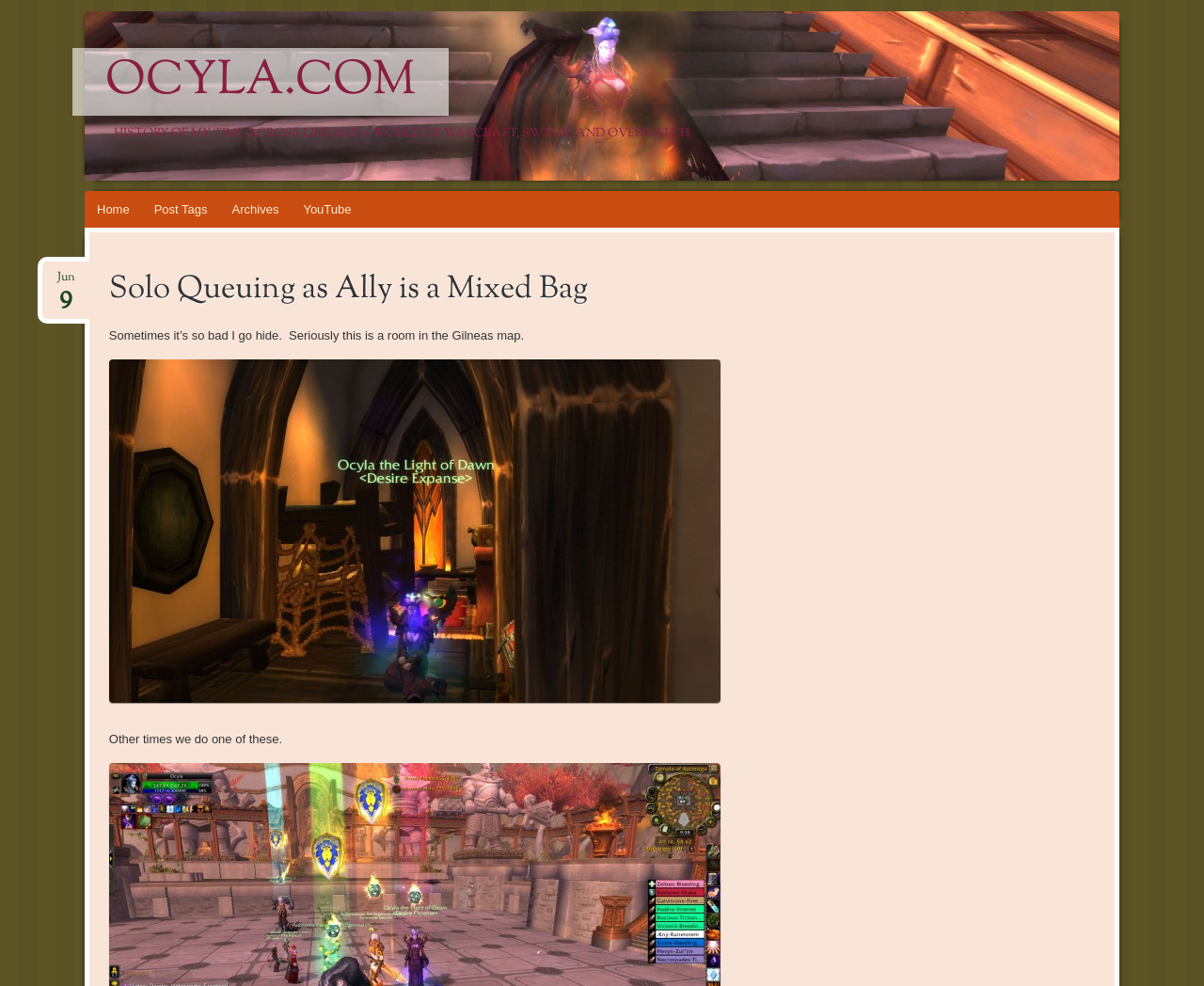What is the date of the post?
Examine the image and give a concise answer in one word or a short phrase.

Jun 9